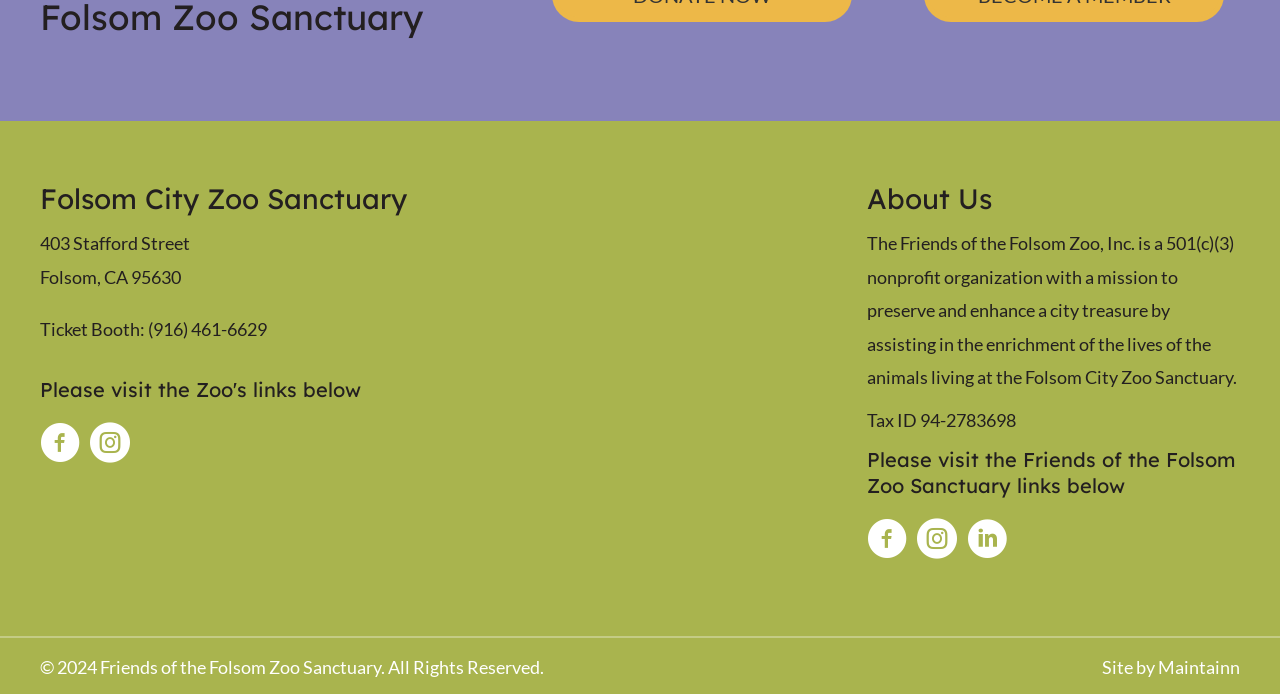What is the mission of the Friends of the Folsom Zoo, Inc.?
Refer to the image and provide a thorough answer to the question.

I found the mission statement by looking at the static text element with ID 551, which contains a description of the organization's mission.